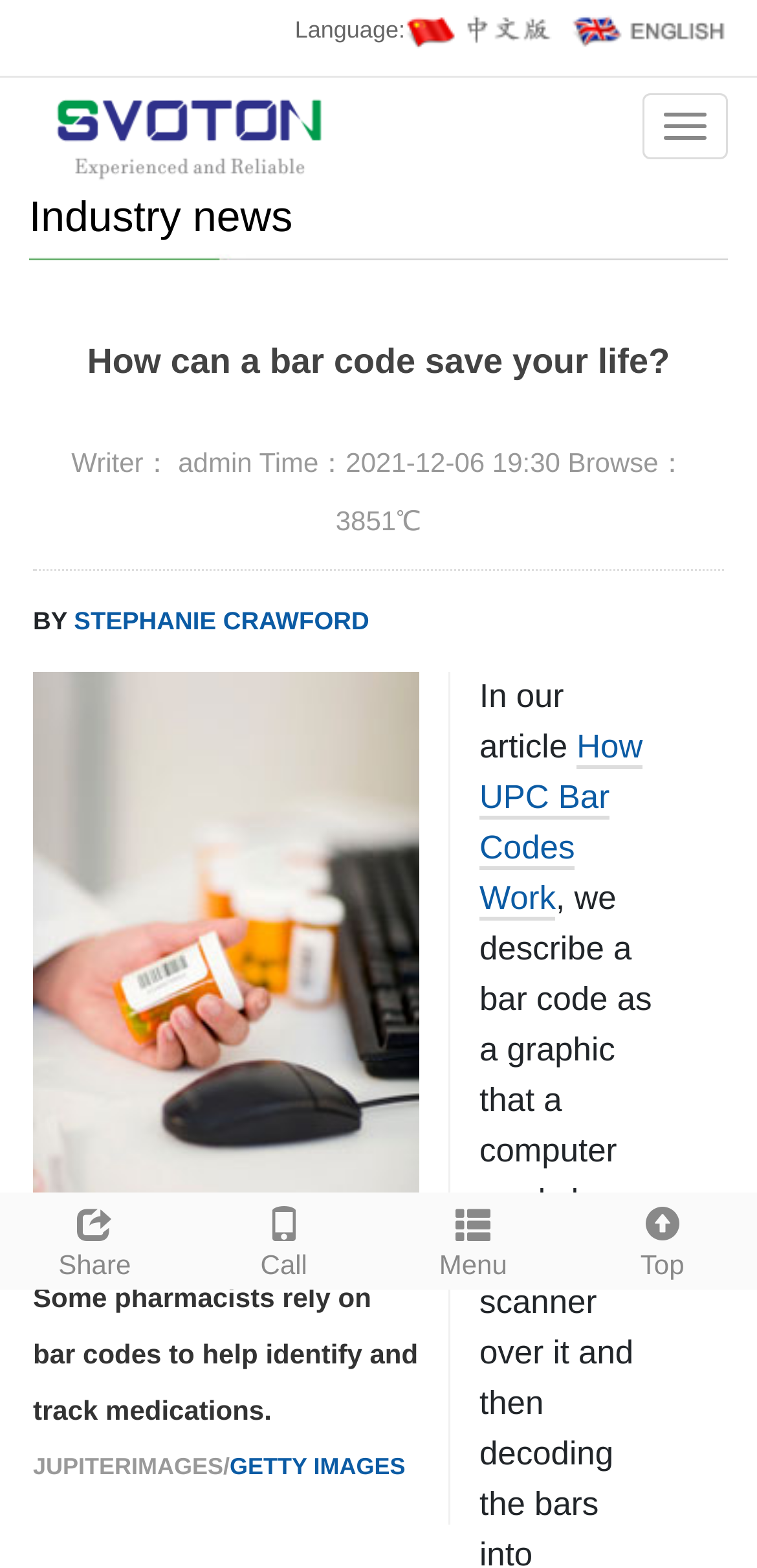Determine the bounding box coordinates of the clickable element to complete this instruction: "Share the article". Provide the coordinates in the format of four float numbers between 0 and 1, [left, top, right, bottom].

[0.0, 0.761, 0.25, 0.819]